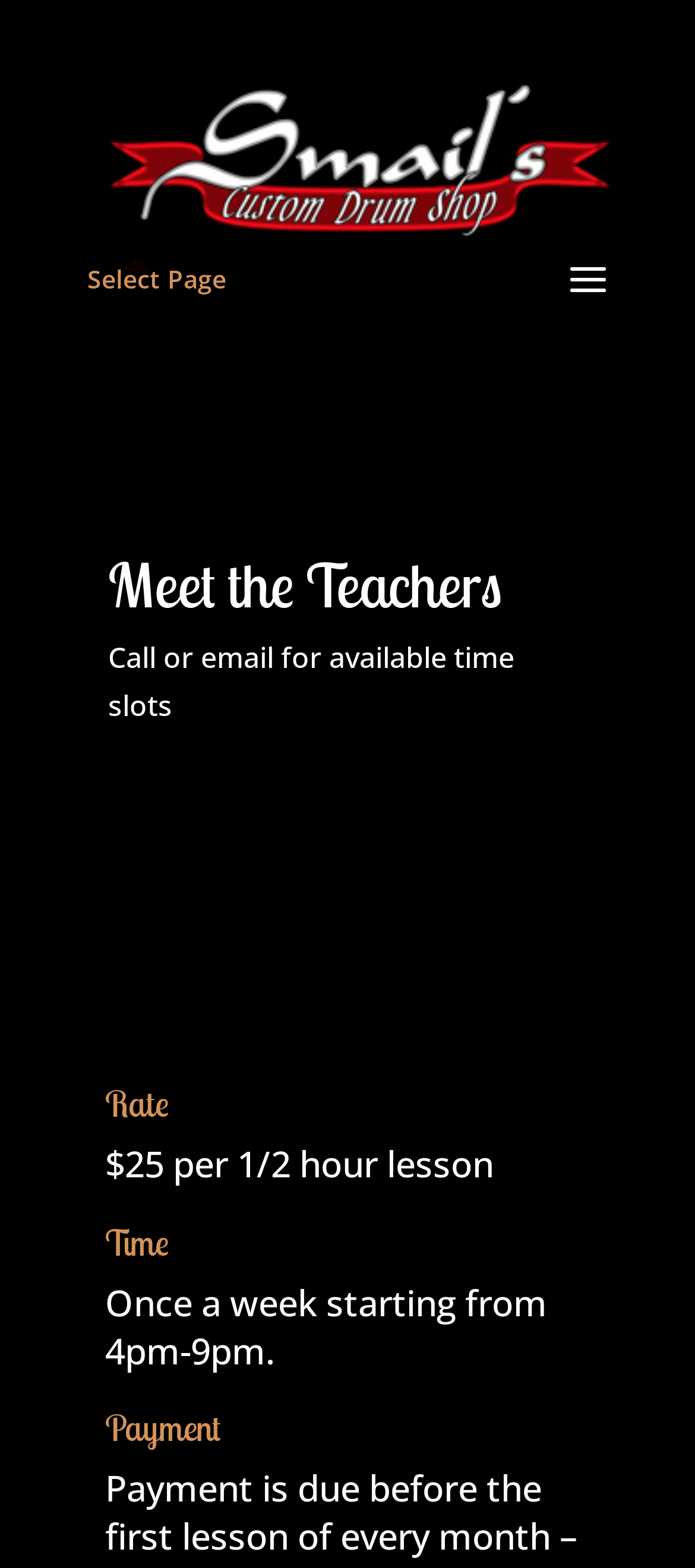What is the time slot for lessons?
Please provide an in-depth and detailed response to the question.

The time slot for lessons can be found under the 'Time' section, where it is written that lessons are available once a week starting from 4pm-9pm.